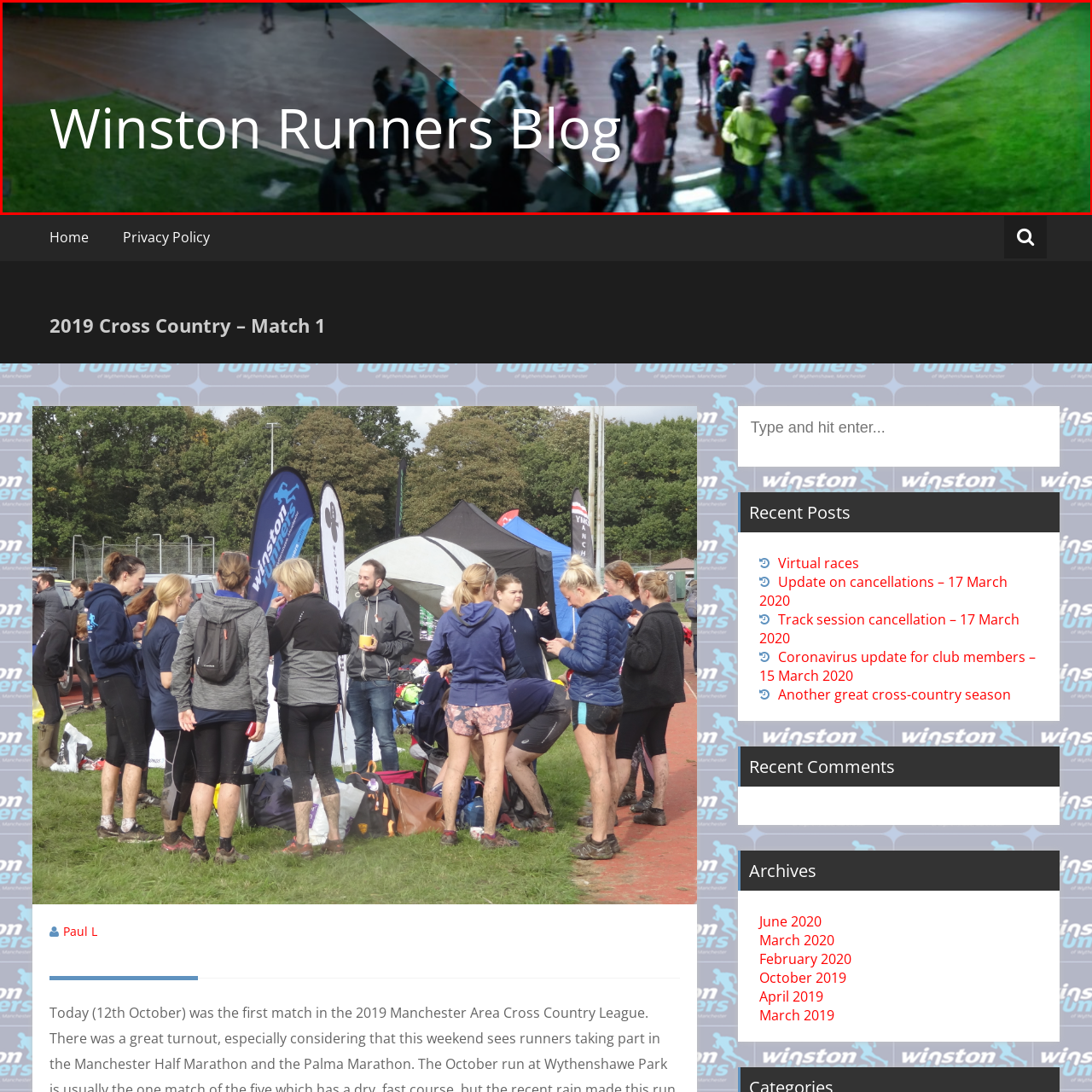Describe in detail the image that is highlighted by the red bounding box.

The image features a vibrant scene from a running event hosted by the Winston Runners, capturing a group of enthusiastic participants gathered on an athletic track under the evening sky. Most of the runners are dressed in colorful athletic gear, some wearing jackets in anticipation of the cool weather. The setting is illuminated, highlighting the dynamic atmosphere of camaraderie and community engagement. In the foreground, a diverse crowd is seen socializing and preparing for the match, while the track glistens under the lights. The title "Winston Runners Blog" is prominently displayed, reflecting the spirit of the community and the shared passion for running. This image embodies the essence of the Winston Runners, promoting a sense of belonging and the joy of outdoor activity.